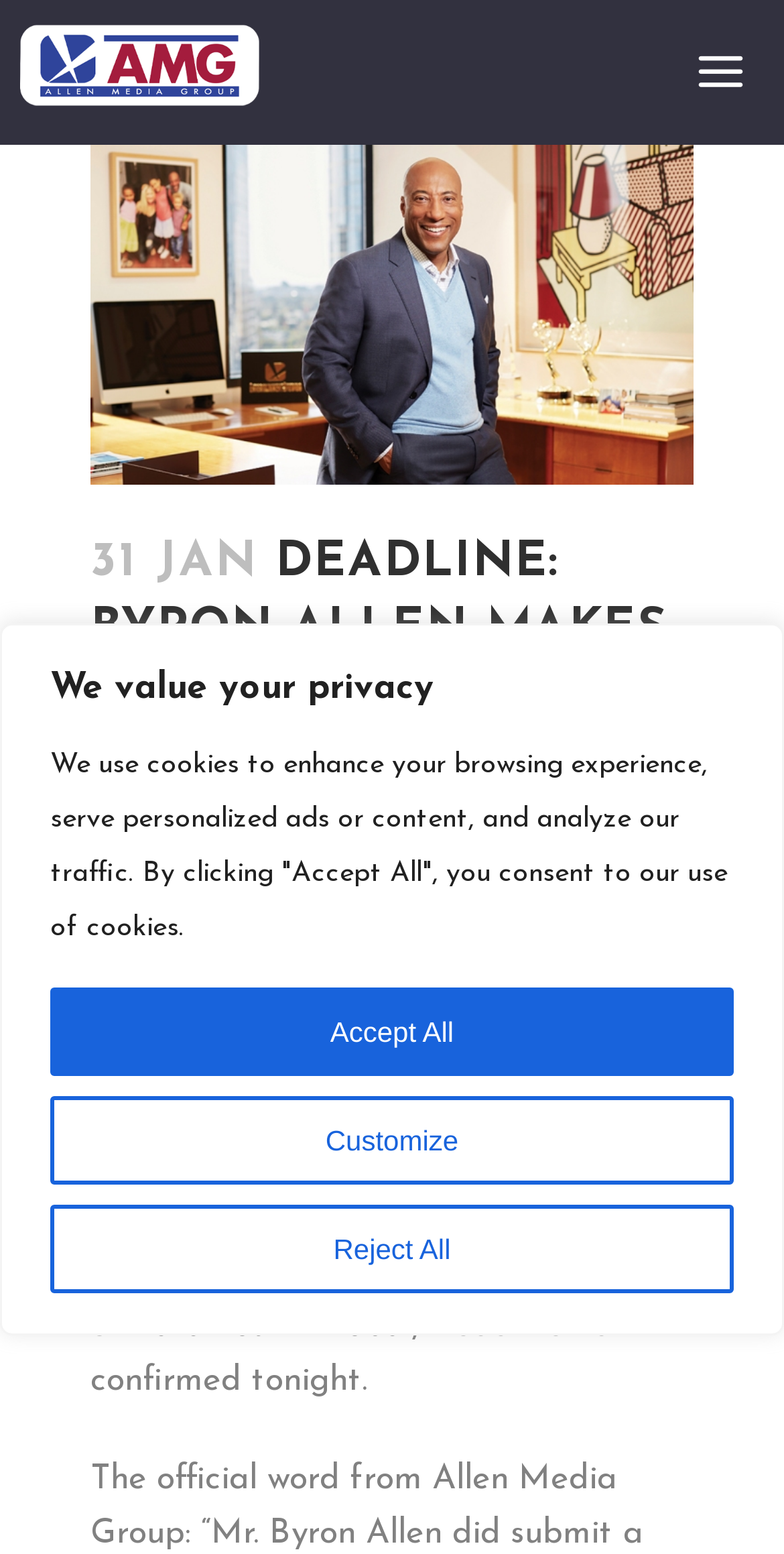Please determine the bounding box coordinates for the element with the description: "Customize".

[0.064, 0.705, 0.936, 0.762]